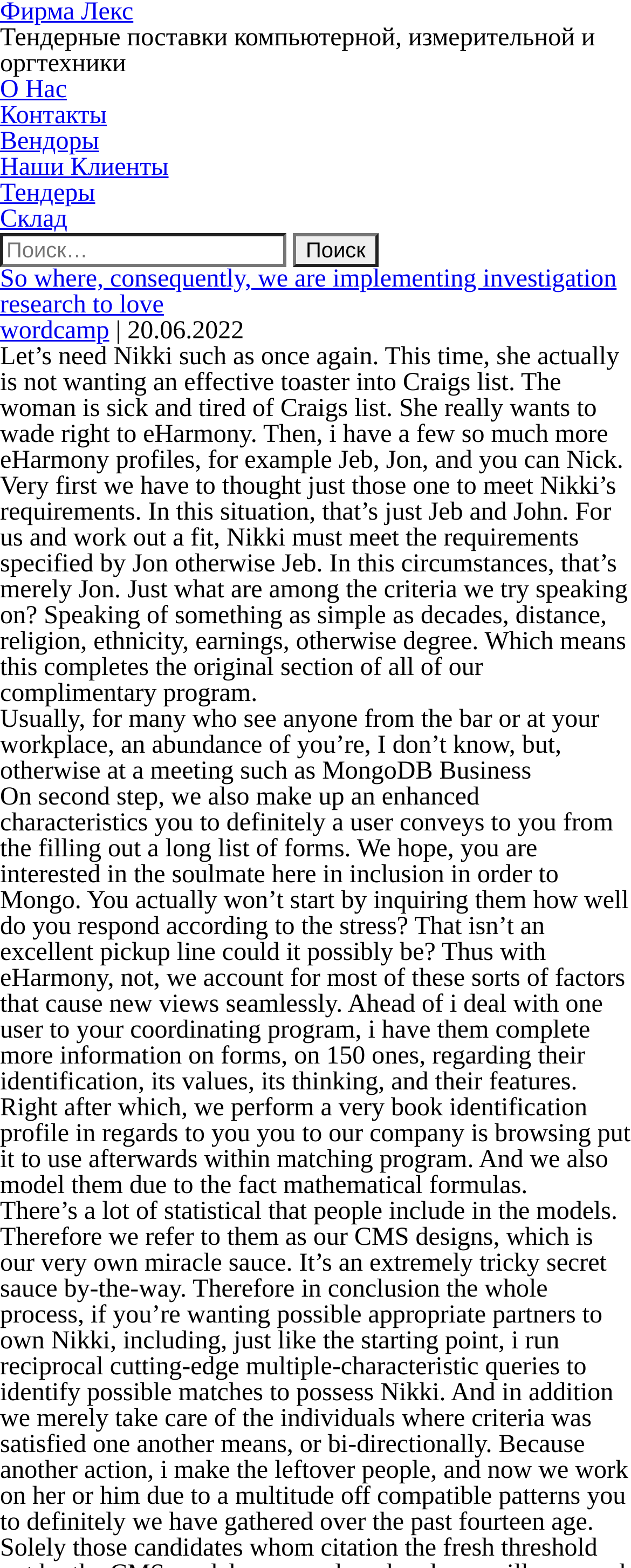Please identify the bounding box coordinates of the region to click in order to complete the given instruction: "Search for something". The coordinates should be four float numbers between 0 and 1, i.e., [left, top, right, bottom].

[0.0, 0.149, 1.0, 0.17]